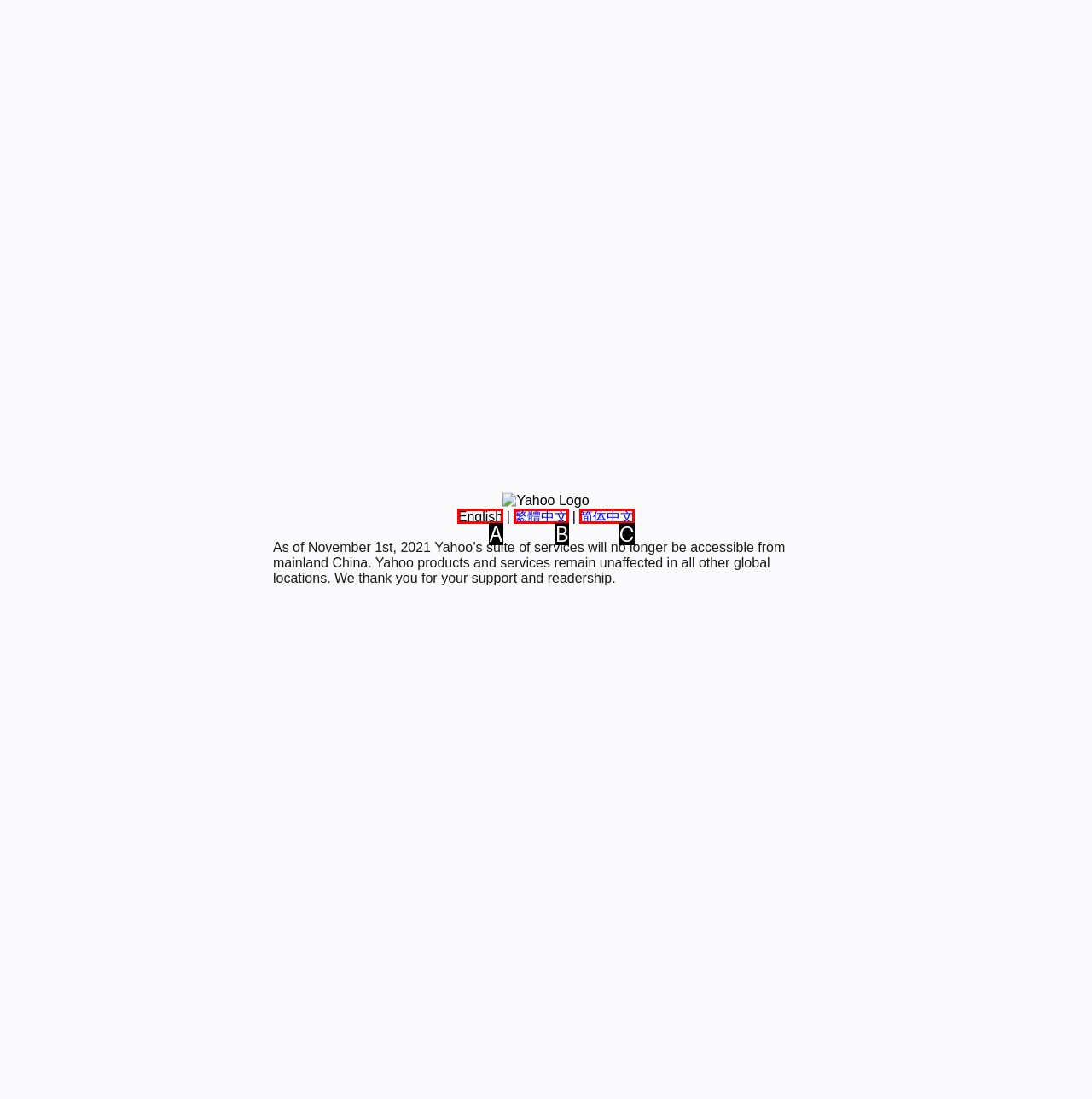Determine which HTML element corresponds to the description: 简体中文. Provide the letter of the correct option.

C